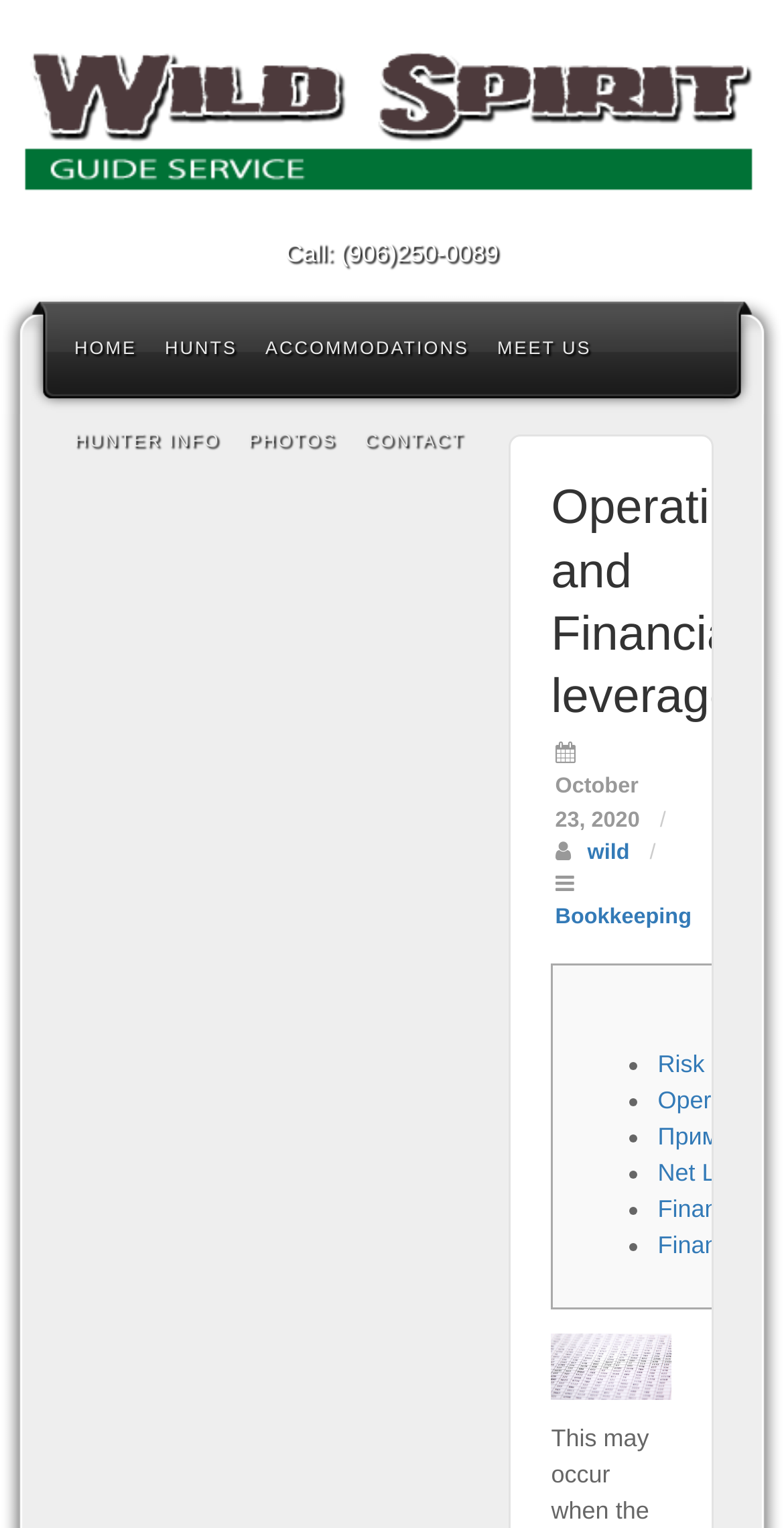Identify the webpage's primary heading and generate its text.

Operating and Financial leverage